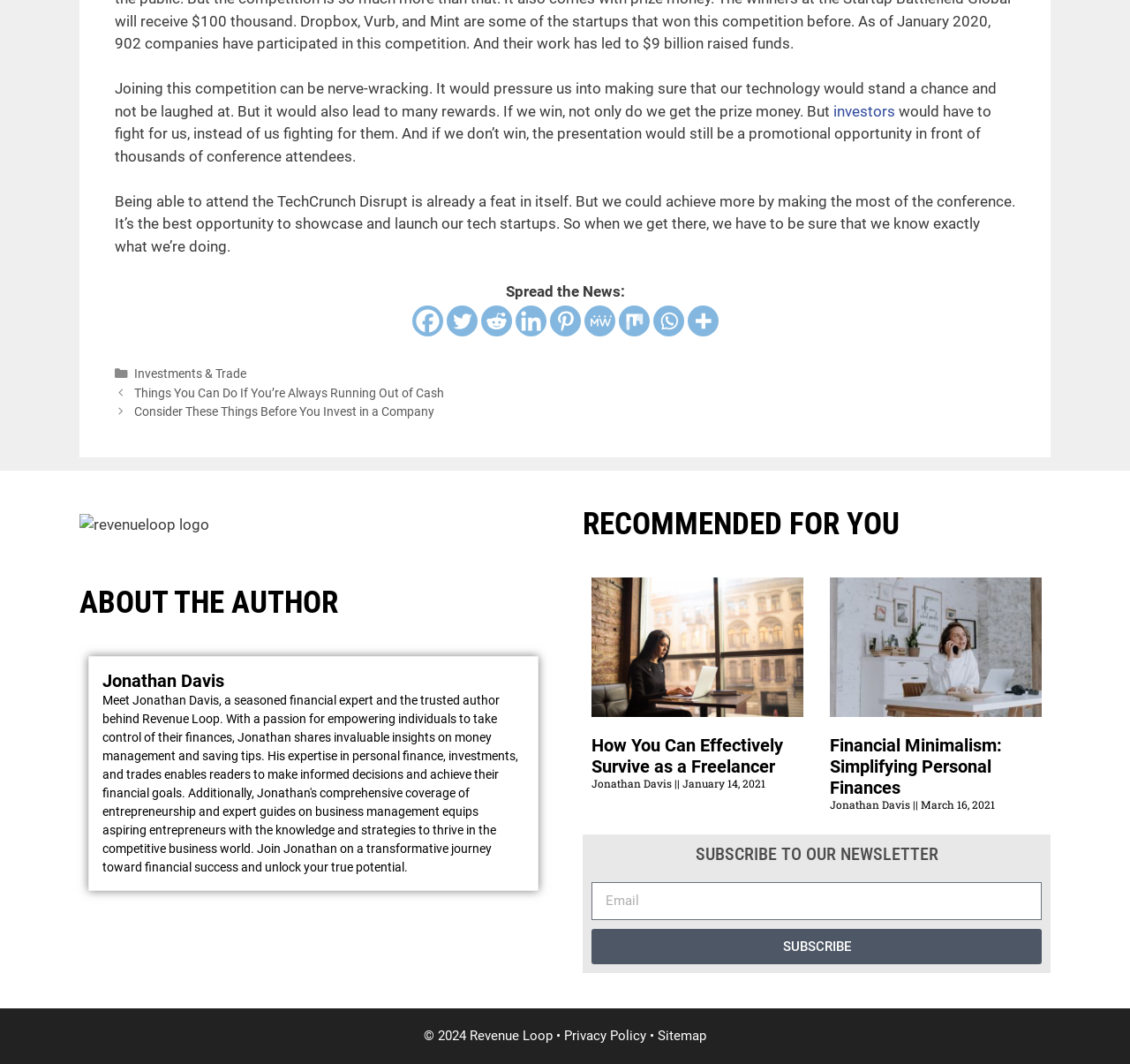Determine the bounding box coordinates of the clickable region to execute the instruction: "Subscribe to the newsletter". The coordinates should be four float numbers between 0 and 1, denoted as [left, top, right, bottom].

[0.523, 0.873, 0.922, 0.906]